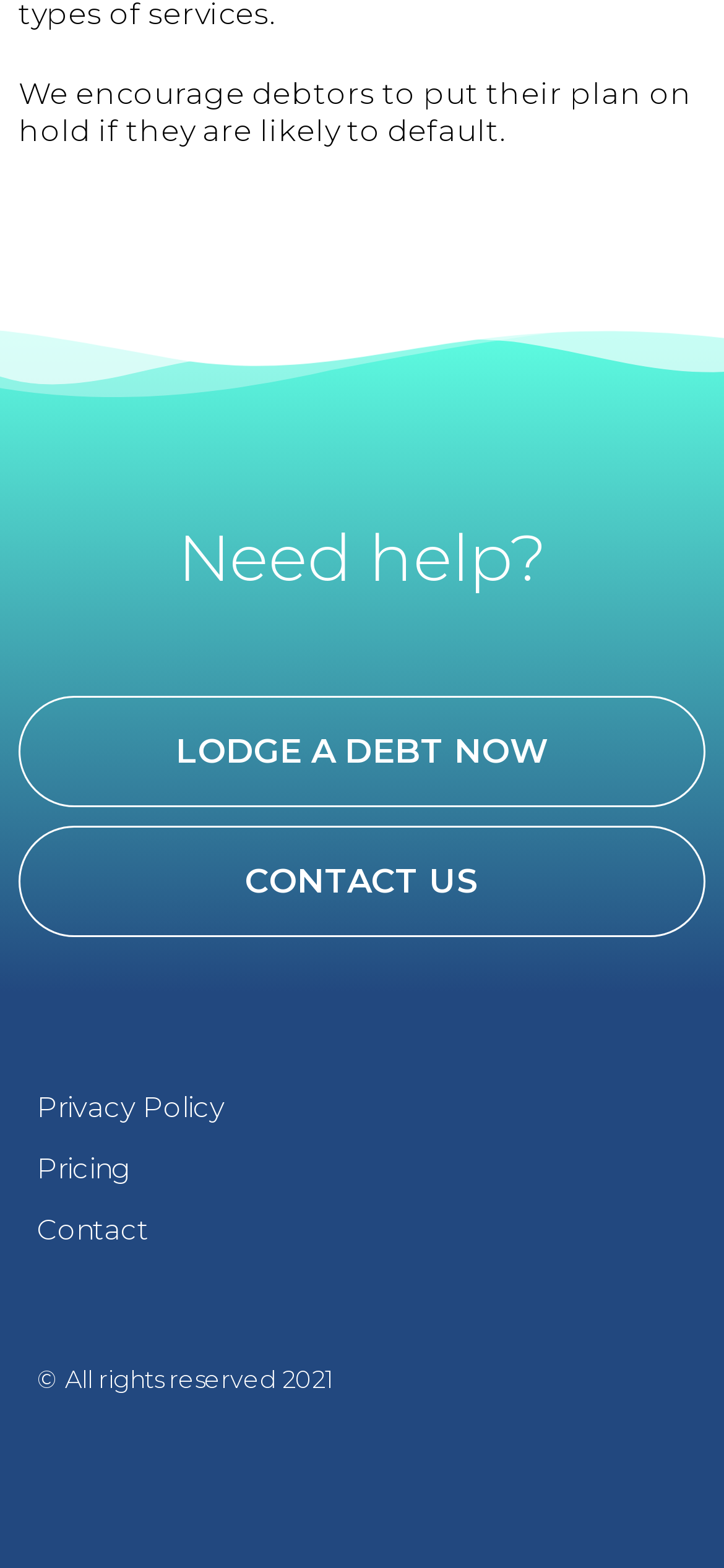Please answer the following question using a single word or phrase: What is the copyright year of this website?

2021